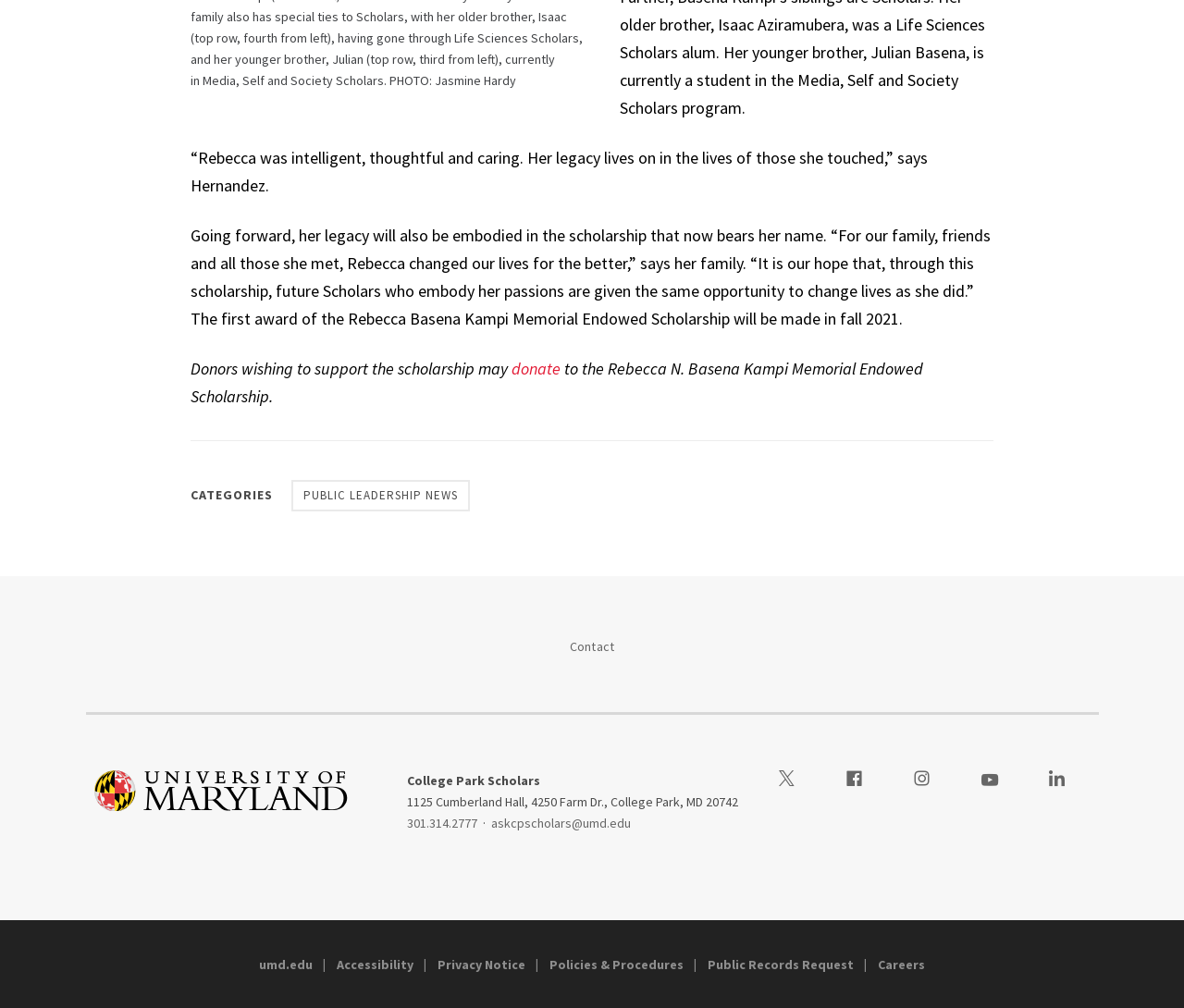Please determine the bounding box coordinates for the element that should be clicked to follow these instructions: "contact us".

[0.481, 0.633, 0.519, 0.649]